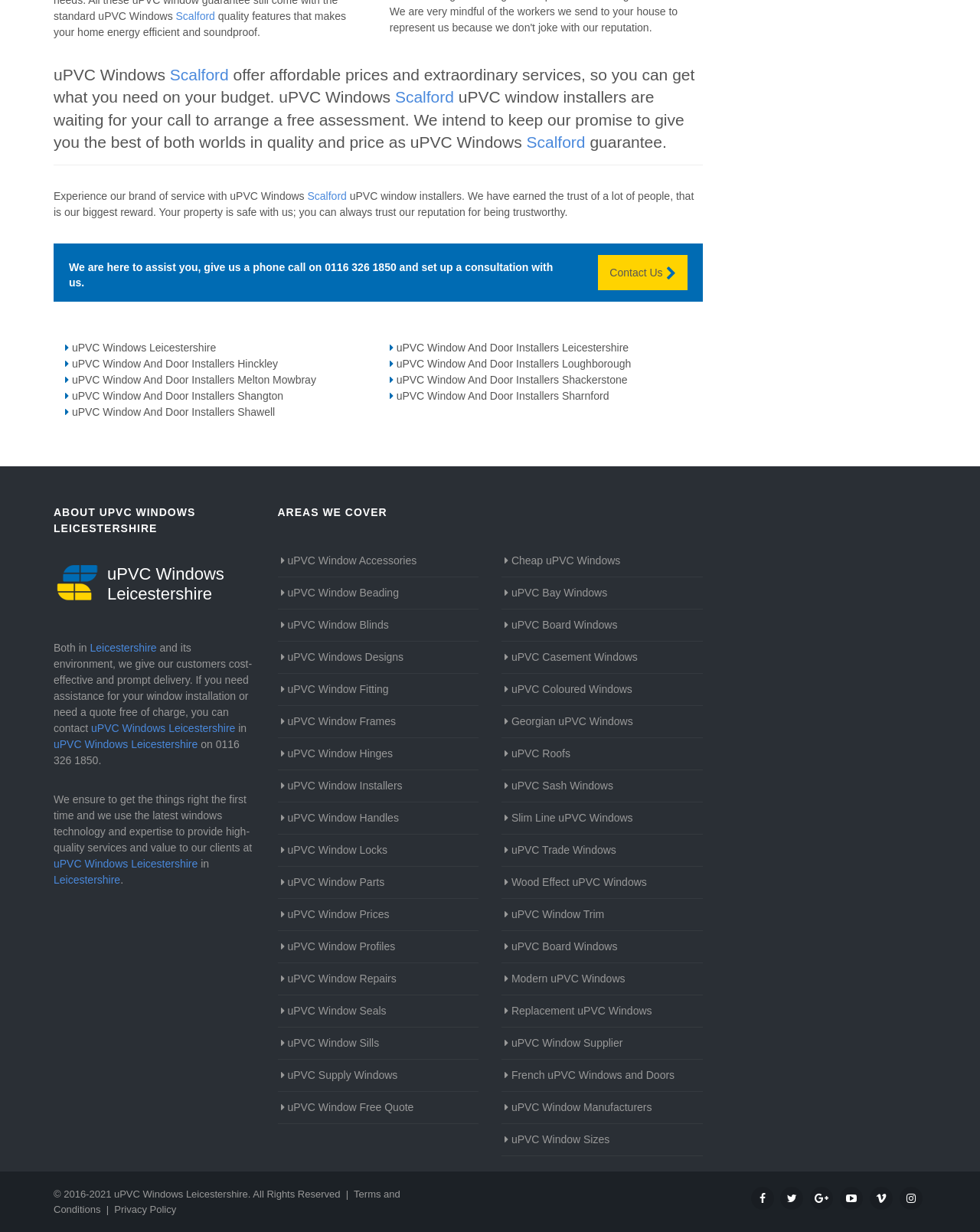Determine the bounding box for the HTML element described here: "French uPVC Windows and Doors". The coordinates should be given as [left, top, right, bottom] with each number being a float between 0 and 1.

[0.515, 0.867, 0.691, 0.88]